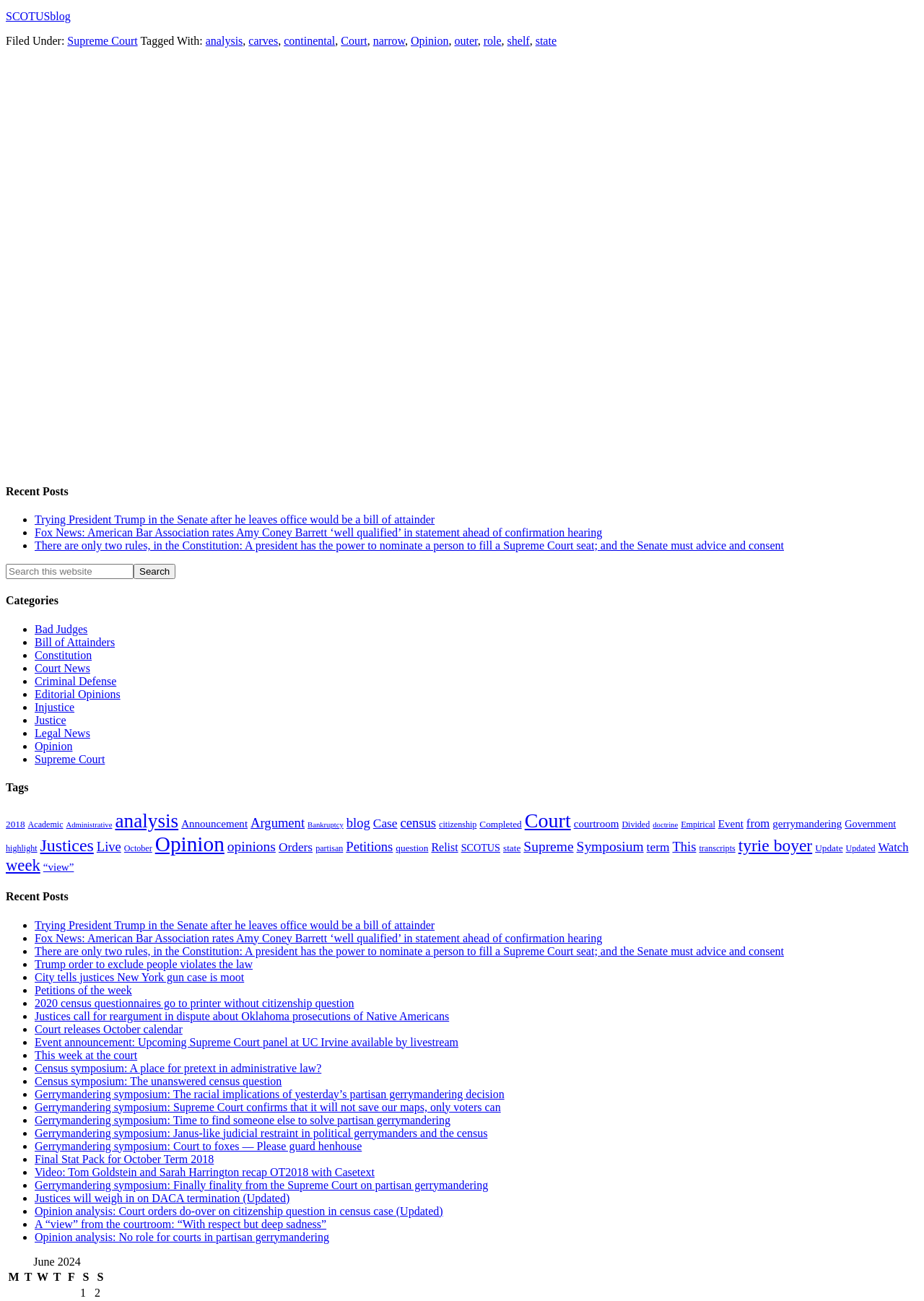Identify the bounding box coordinates of the area that should be clicked in order to complete the given instruction: "View recent posts". The bounding box coordinates should be four float numbers between 0 and 1, i.e., [left, top, right, bottom].

[0.006, 0.373, 0.994, 0.383]